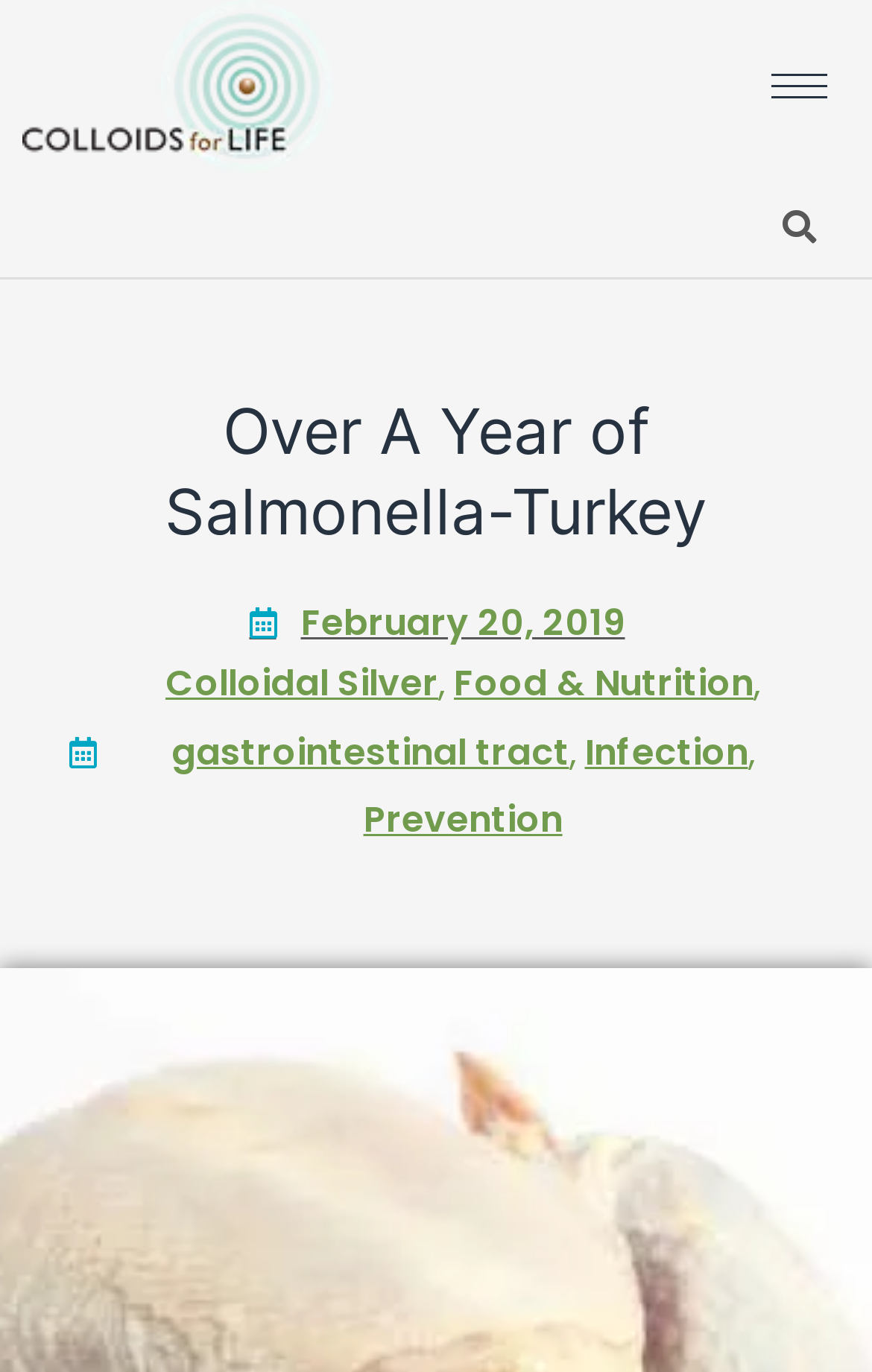Locate the bounding box coordinates of the area where you should click to accomplish the instruction: "View privacy policy".

None